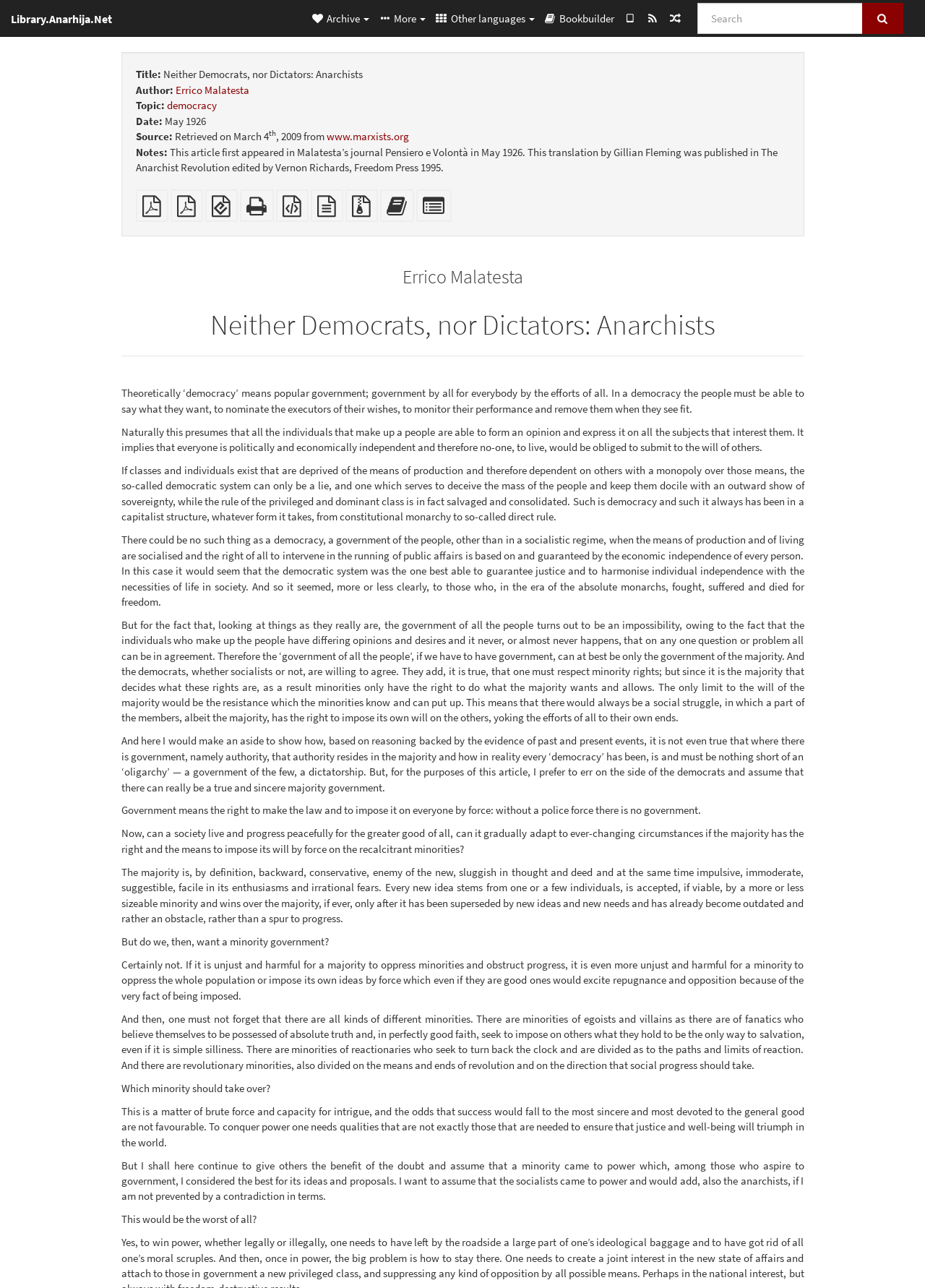Please locate the bounding box coordinates of the region I need to click to follow this instruction: "Visit the archive".

[0.331, 0.0, 0.404, 0.028]